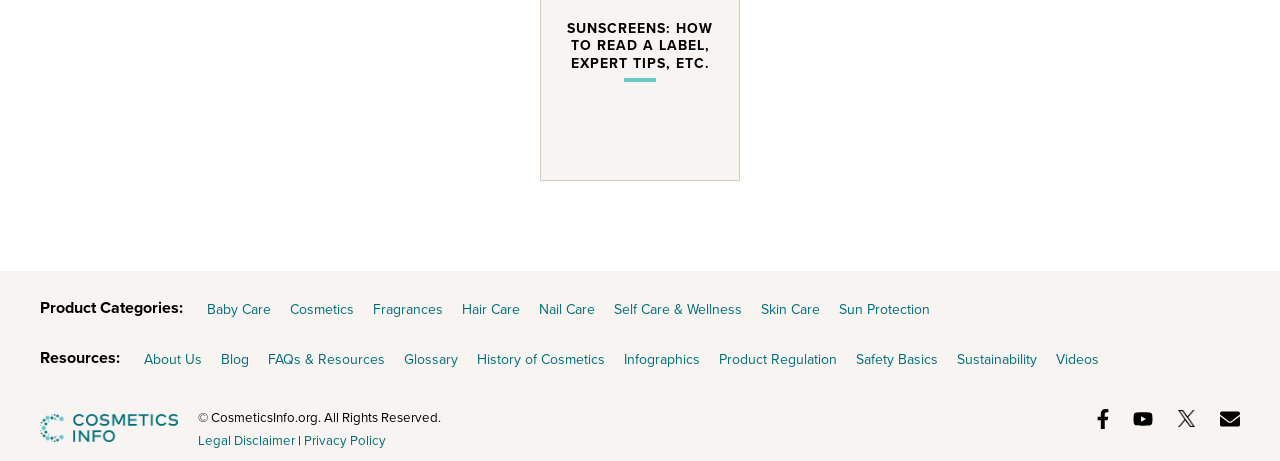Locate the bounding box coordinates of the region to be clicked to comply with the following instruction: "Visit the Blog". The coordinates must be four float numbers between 0 and 1, in the form [left, top, right, bottom].

[0.173, 0.757, 0.195, 0.802]